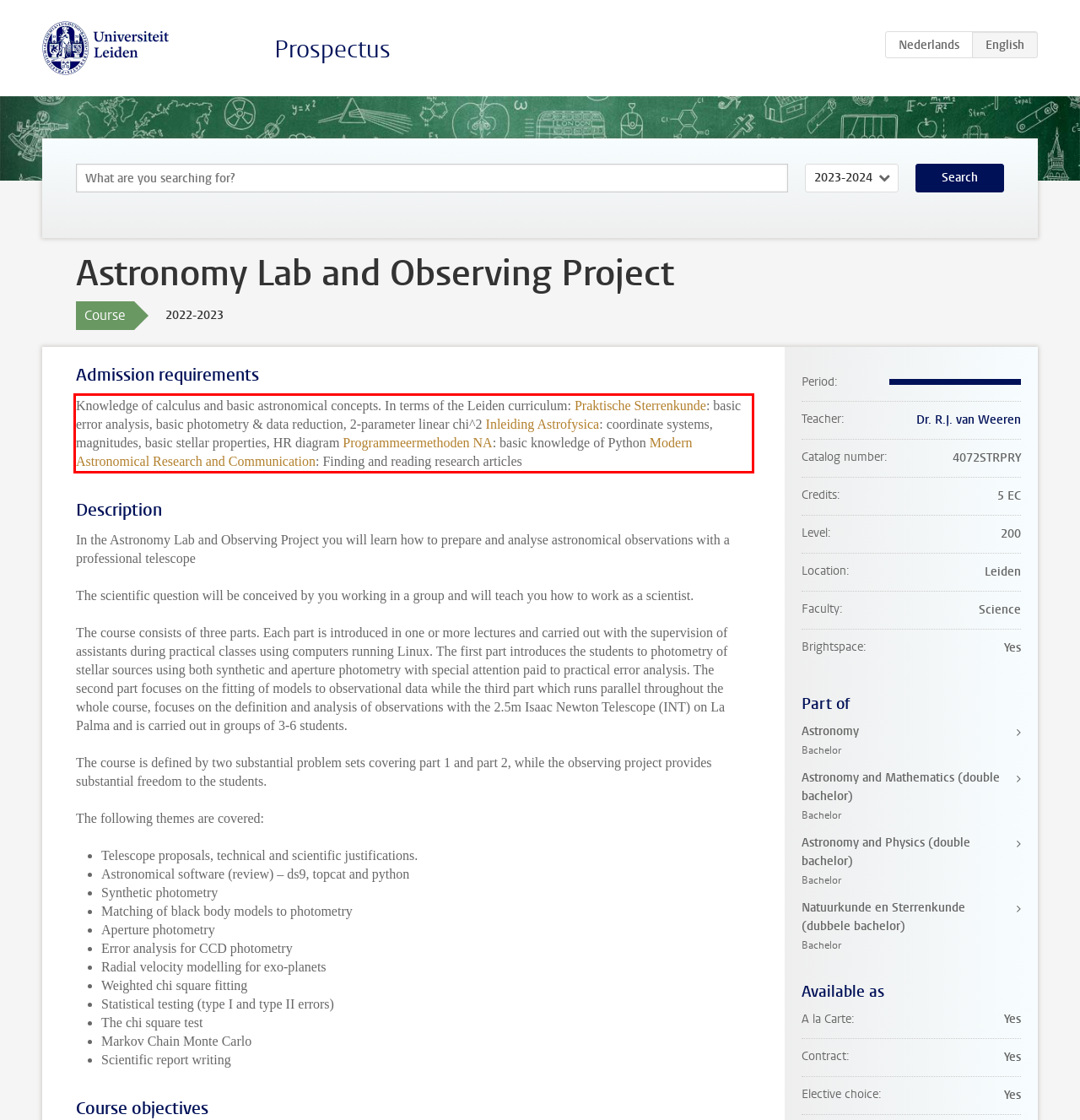Please examine the webpage screenshot and extract the text within the red bounding box using OCR.

Knowledge of calculus and basic astronomical concepts. In terms of the Leiden curriculum: Praktische Sterrenkunde: basic error analysis, basic photometry & data reduction, 2-parameter linear chi^2 Inleiding Astrofysica: coordinate systems, magnitudes, basic stellar properties, HR diagram Programmeermethoden NA: basic knowledge of Python Modern Astronomical Research and Communication: Finding and reading research articles